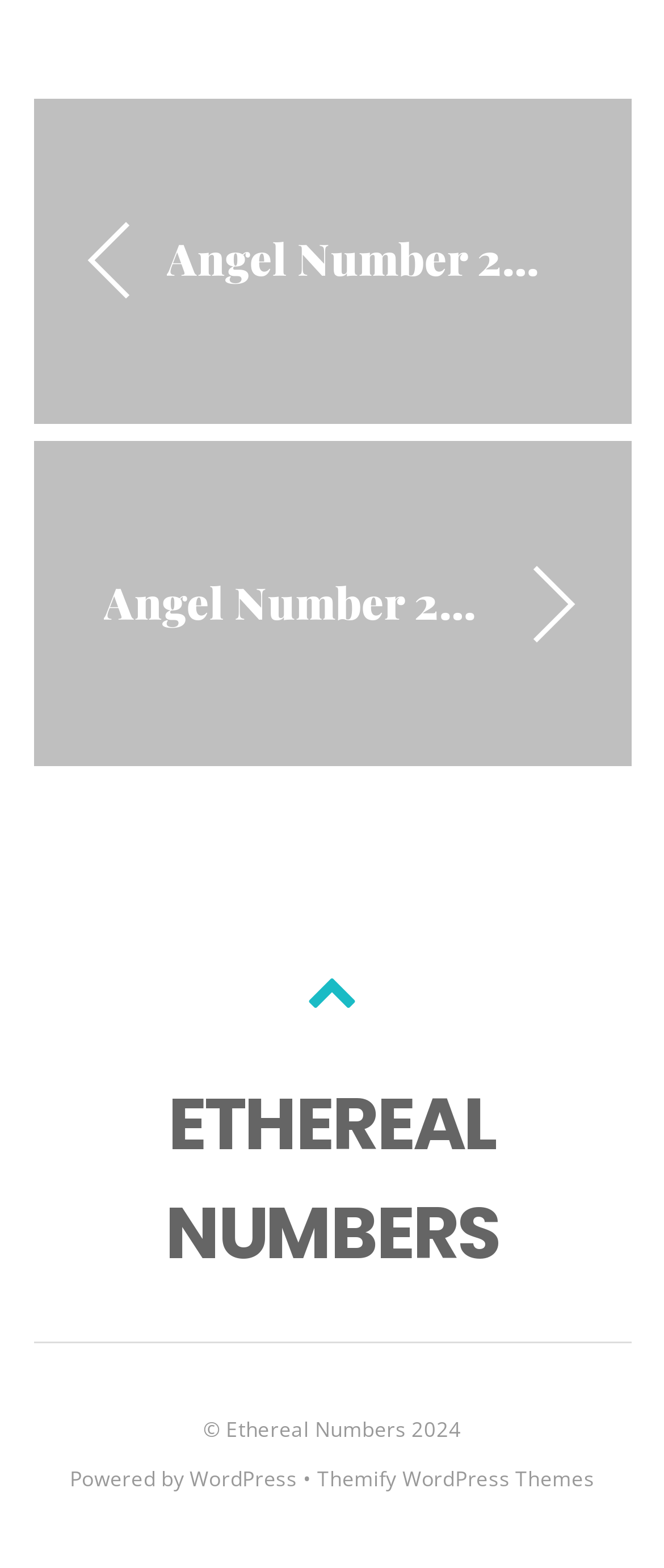Provide the bounding box coordinates of the HTML element described by the text: "WordPress".

[0.286, 0.934, 0.448, 0.952]